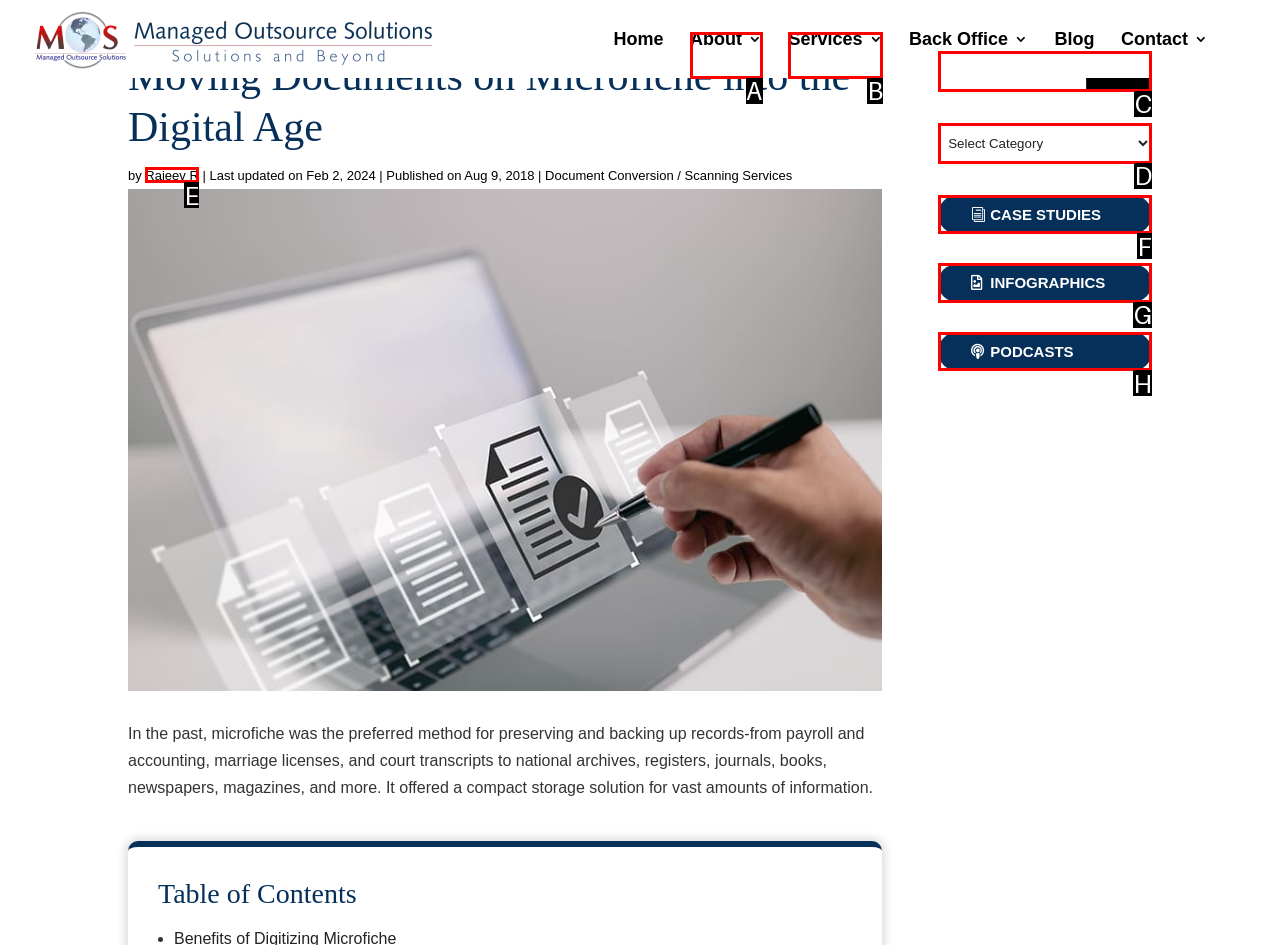Please select the letter of the HTML element that fits the description: parent_node: Search name="s". Answer with the option's letter directly.

C